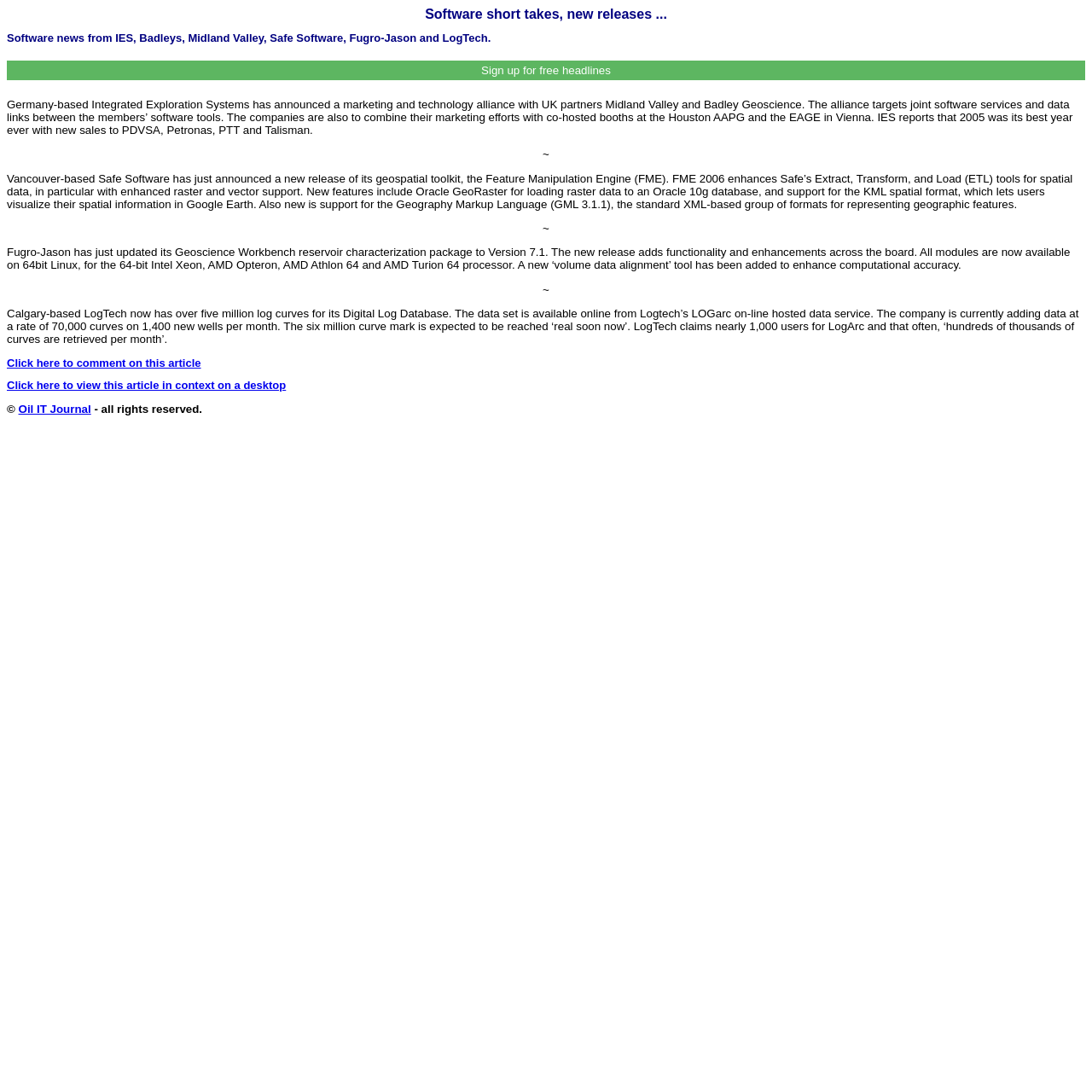What is the expected milestone for LogTech's Digital Log Database?
Answer the question with as much detail as possible.

According to the article, LogTech is currently adding data at a rate of 70,000 curves on 1,400 new wells per month, and the company expects to reach the six million curve mark soon.